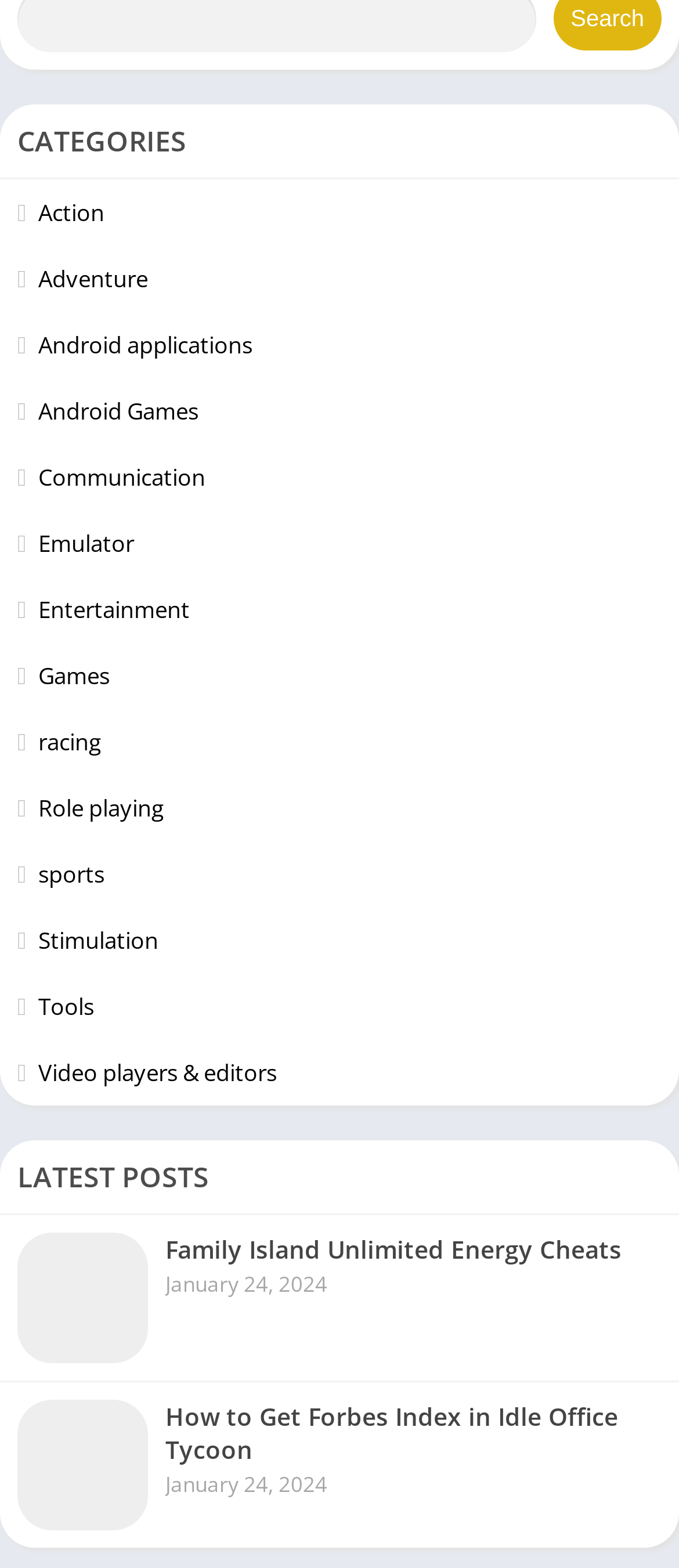Extract the bounding box coordinates for the UI element described as: "Video players & editors".

[0.026, 0.673, 0.408, 0.693]